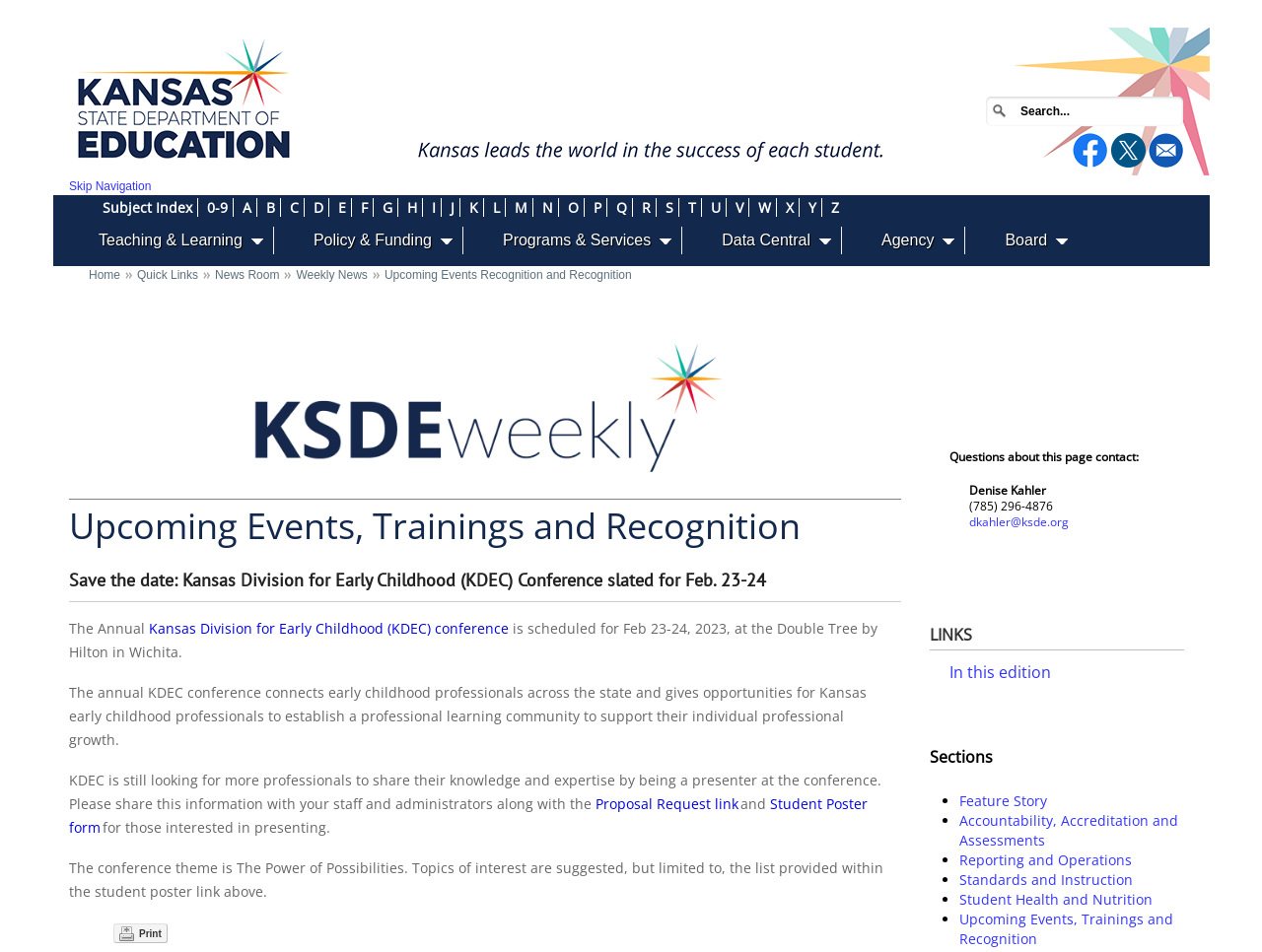Generate a comprehensive description of the contents of the webpage.

The webpage is about the Kansas Division for Early Childhood (KDEC) conference, which is scheduled for February 23-24, 2023, at the Double Tree by Hilton in Wichita. The conference aims to connect early childhood professionals across the state and provide opportunities for professional growth.

At the top of the page, there are several links, including "Home", "KSDE FaceBook link", "KSDE Twitter link", and "Contact KSDE". Below these links, there is a search bar and a list of alphabetical links from "0-9" to "Z".

On the left side of the page, there is a list of links under the categories "Teaching & Learning", "Policy & Funding", "Programs & Services", "Data Central", "Agency", and "Board". 

In the main content area, there is a heading "Upcoming Events, Trainings and Recognition" followed by a subheading "Save the date: Kansas Division for Early Childhood (KDEC) Conference slated for Feb. 23-24". Below this, there is a paragraph of text describing the conference and its purpose.

The page also includes links to submit a proposal to present at the conference and a student poster form for those interested in presenting. Additionally, there is a section with contact information for questions about the page.

At the bottom of the page, there is a "Print" button and a section with links to "KSDE Weekly" and "News Room".